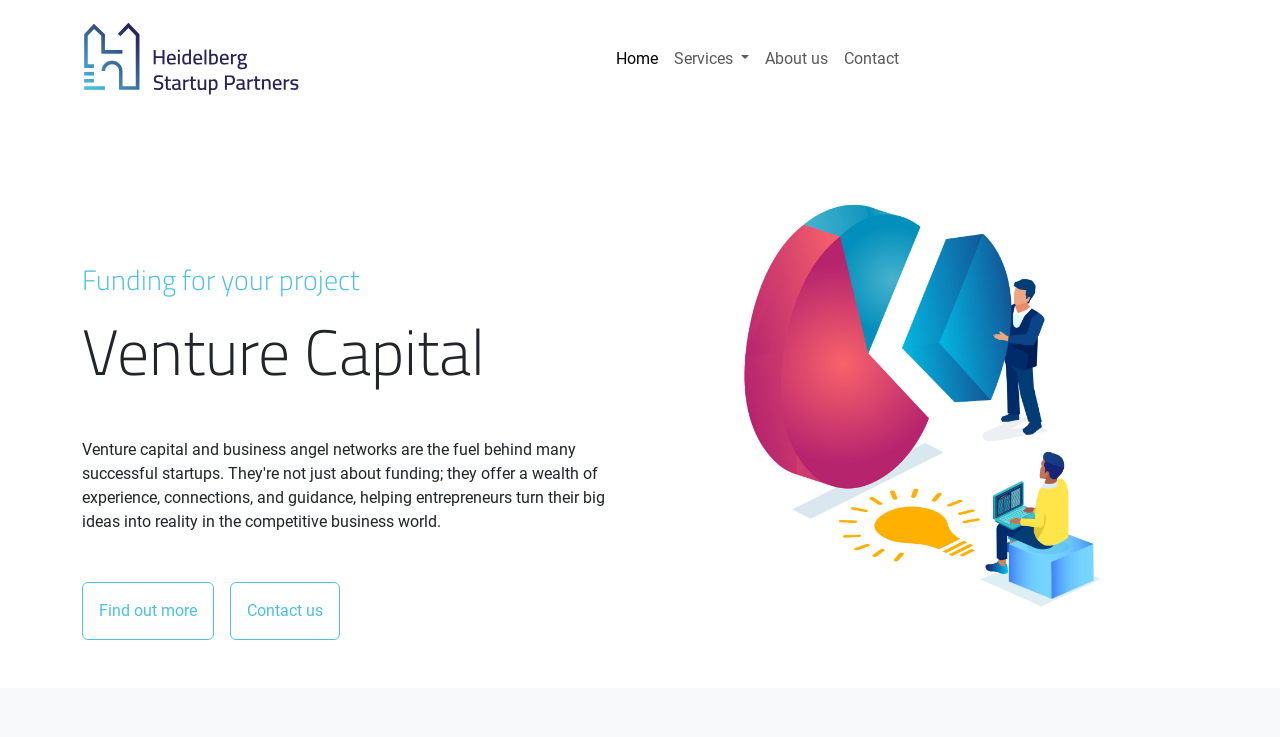How many call-to-action buttons are there?
Observe the image and answer the question with a one-word or short phrase response.

2